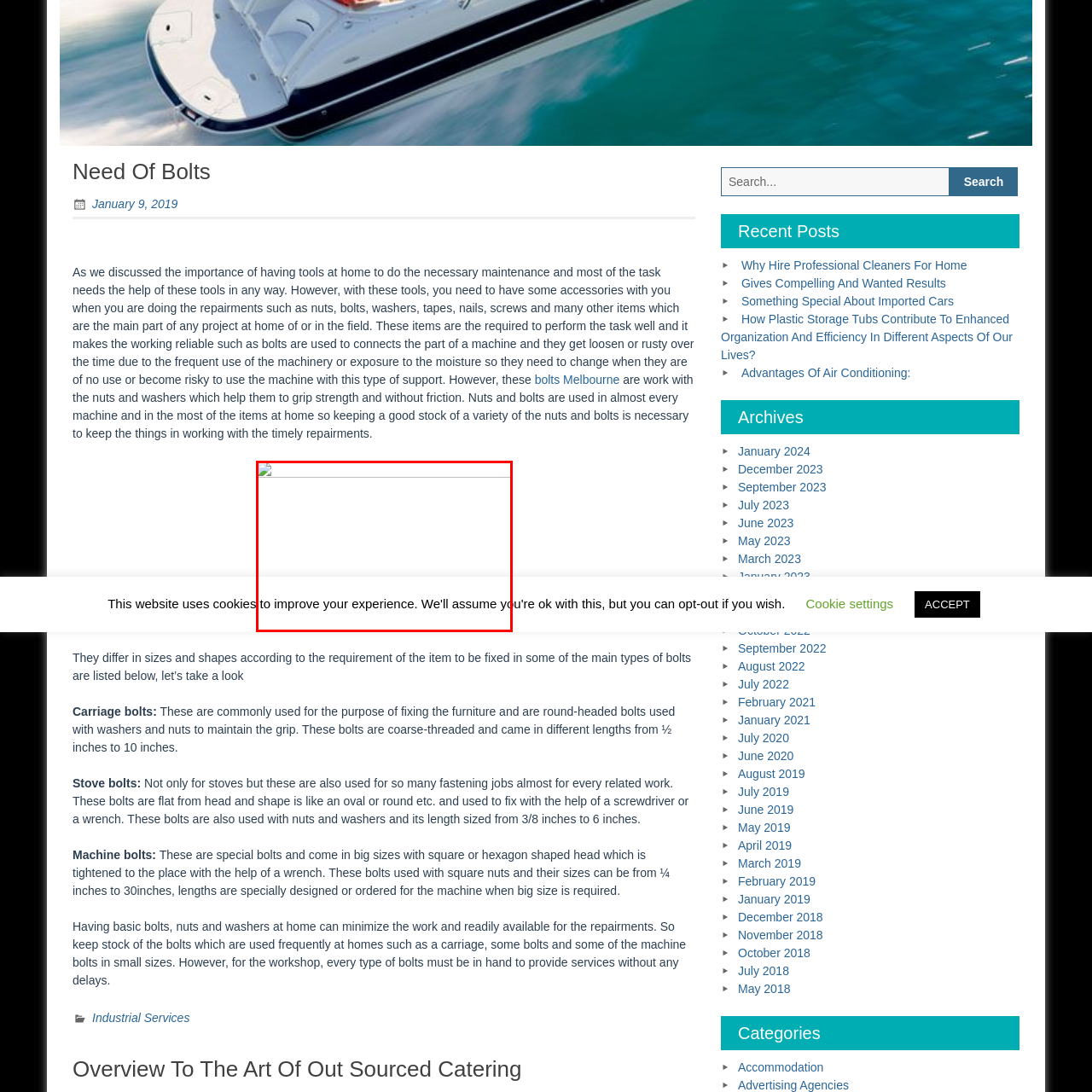Give an in-depth description of the scene depicted in the red-outlined box.

The image, placed within an article discussing the importance of having various tools and accessories at home, likely illustrates an essential tool or accessory related to hardware, possibly bolts or fasteners. This visual complements the text that emphasizes the necessity of items like nuts, bolts, washers, and screws for home maintenance and repair projects. The article explains how these items play a critical role in ensuring repairs are reliable, particularly noting that bolts are used in machines and can degrade over time, highlighting their importance in routine upkeep. The context suggests that the image serves to enhance understanding of the topic, visually representing the types of tools mentioned in the surrounding content.